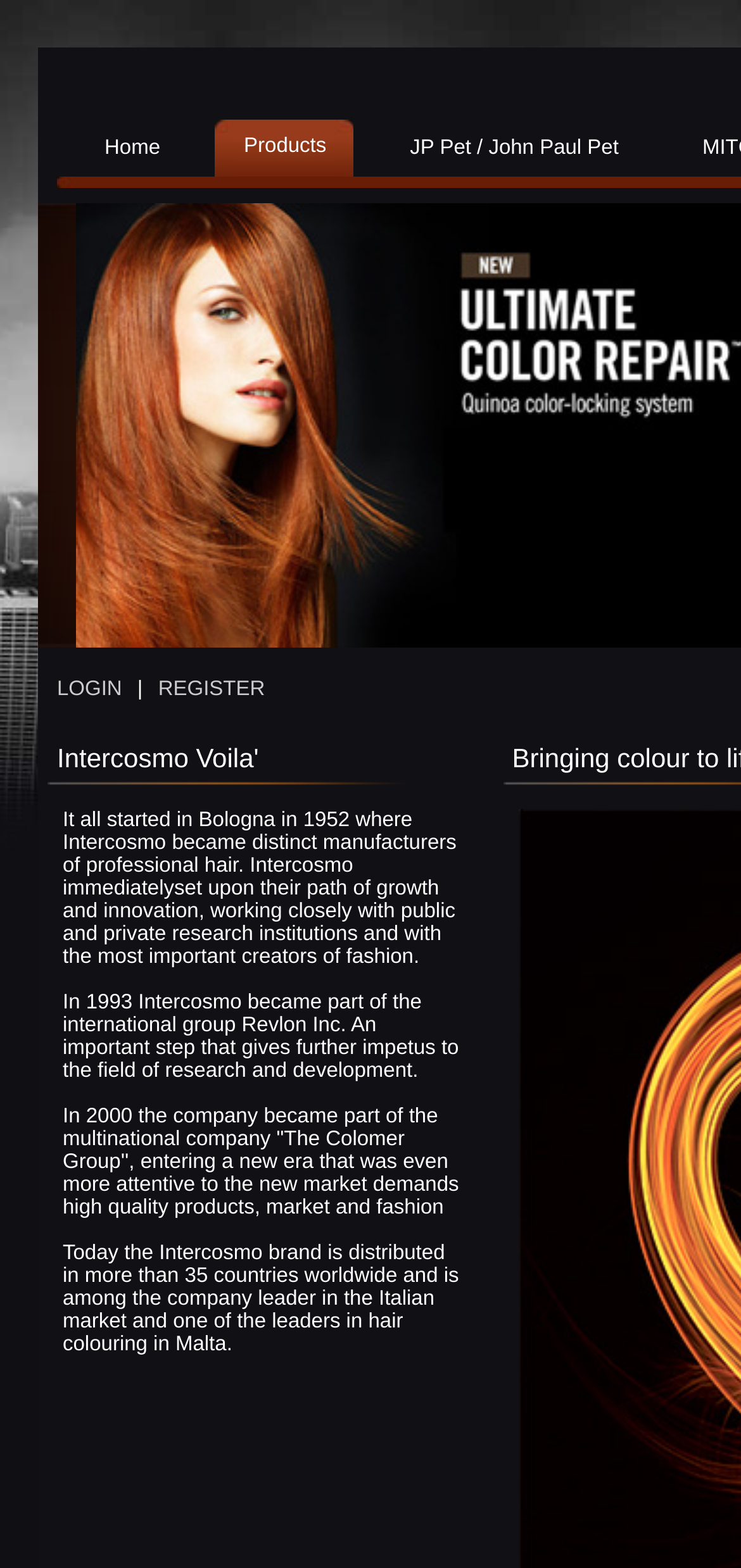What is the name of the multinational company that Intercosmo became part of in 2000?
From the image, provide a succinct answer in one word or a short phrase.

The Colomer Group